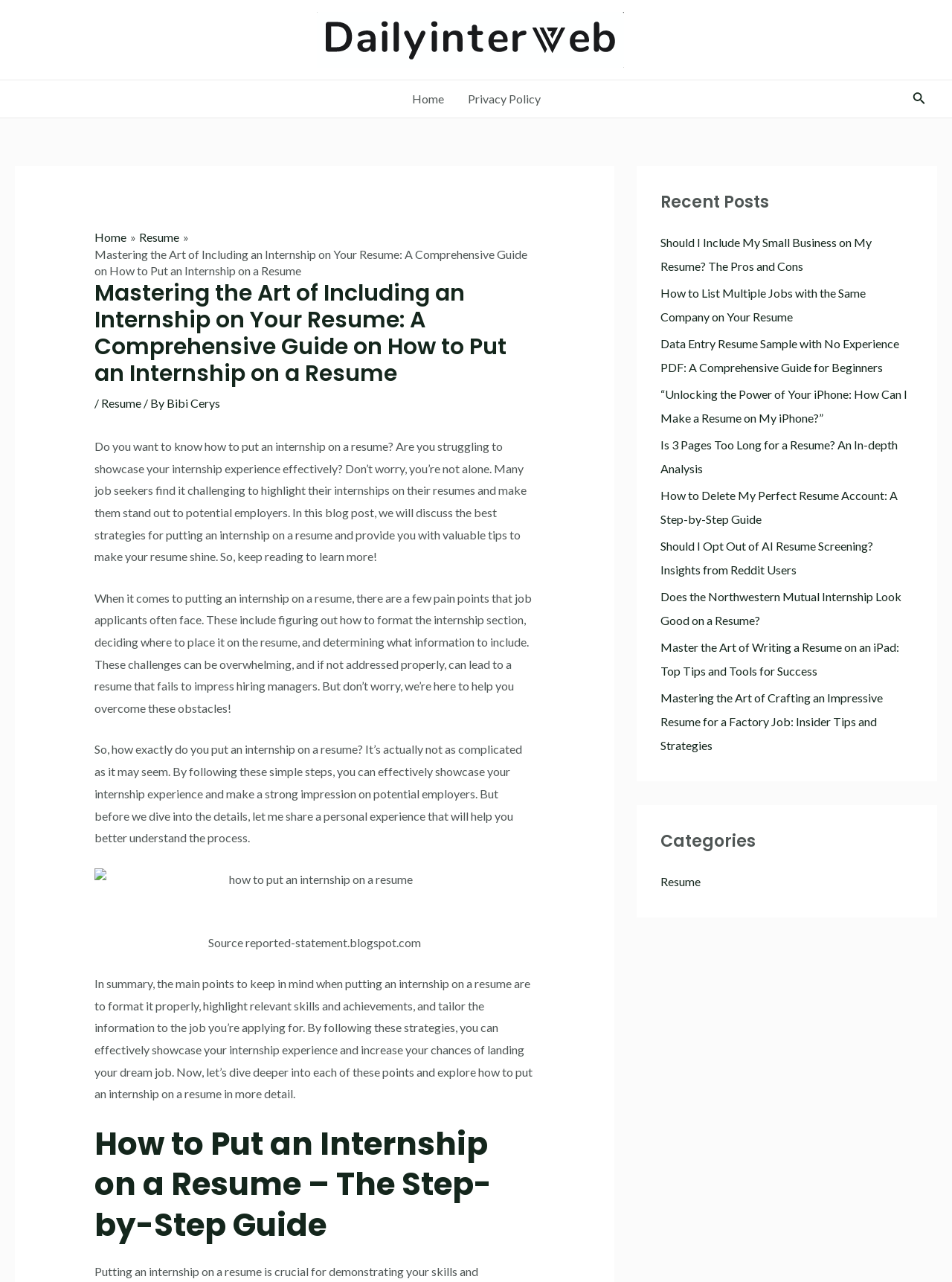What is the main topic of this webpage?
By examining the image, provide a one-word or phrase answer.

Internship on a resume